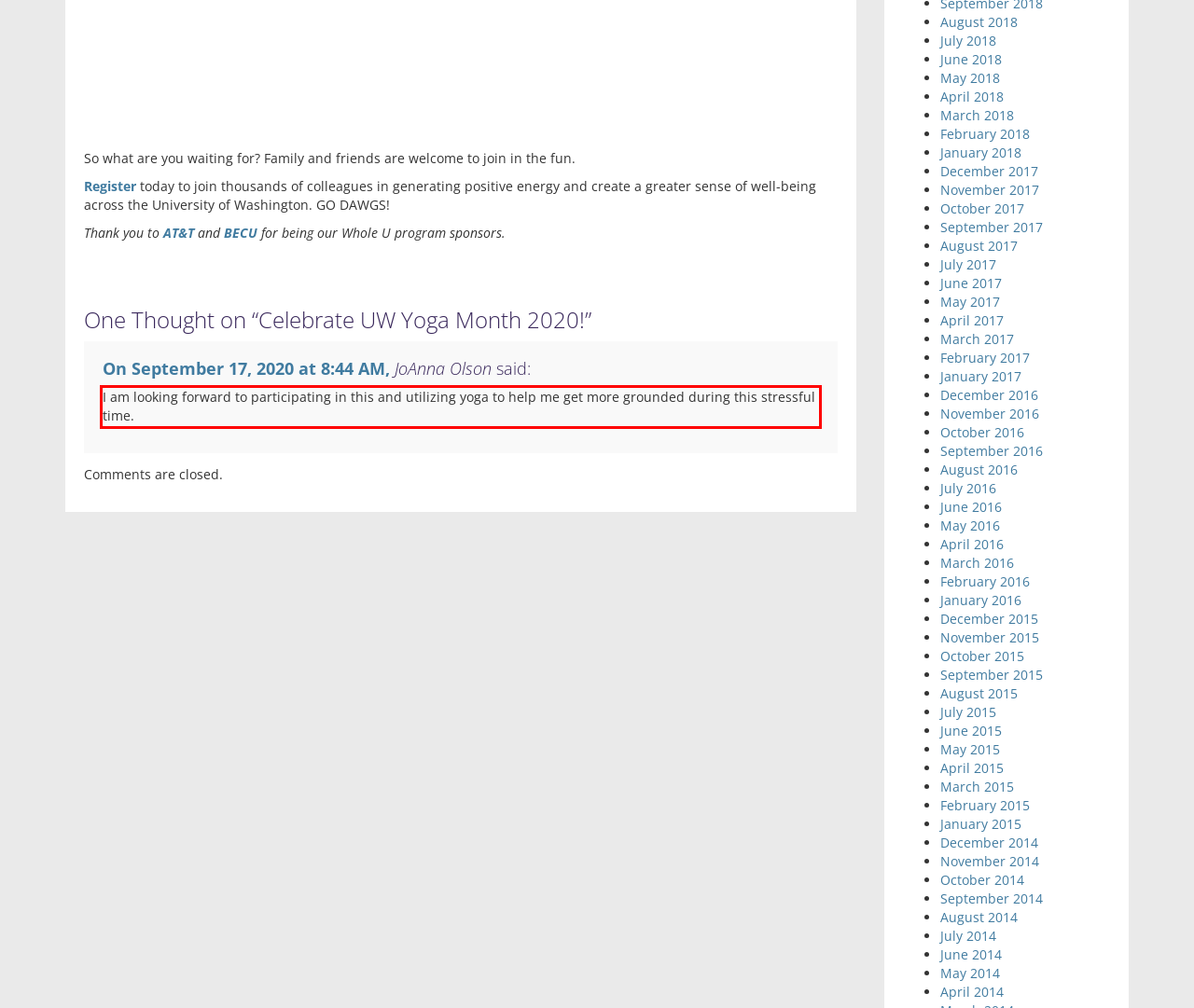Within the screenshot of a webpage, identify the red bounding box and perform OCR to capture the text content it contains.

I am looking forward to participating in this and utilizing yoga to help me get more grounded during this stressful time.